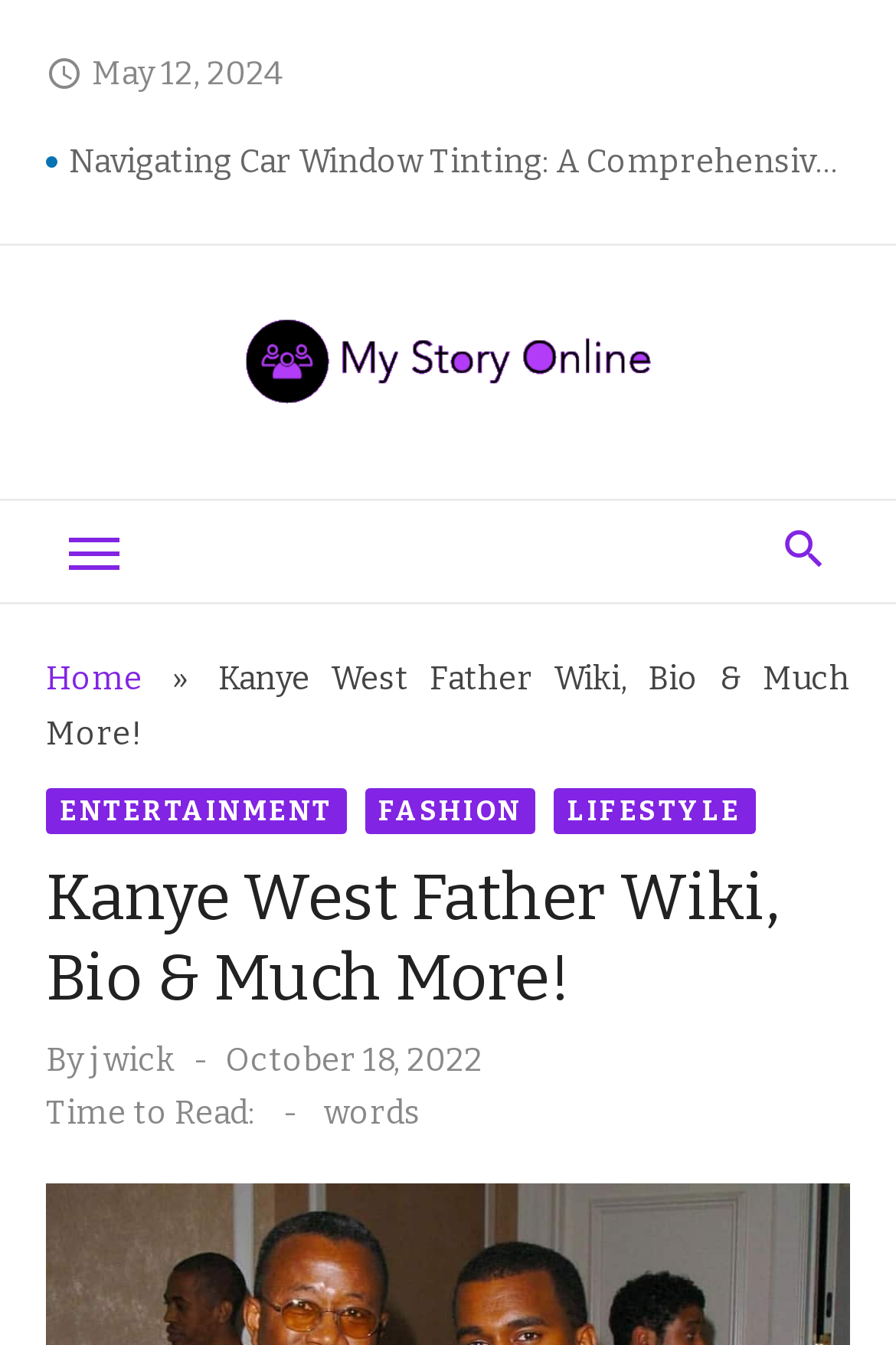Offer a detailed explanation of the webpage layout and contents.

This webpage appears to be a blog or article page focused on Kanye West's father, Ray West. At the top, there is a timestamp indicating the article was posted on May 12, 2024. Below the timestamp, there are several links to other articles, including "Navigating Car Window Tinting," "The Convenience of Home Tanning," and "Jerry Buss Net Worth, Early Life, Career," among others.

To the right of the links, there is a menu section with a "Menu" button and a "Mobile Menu" navigation bar. The mobile menu contains links to "Home," "ENTERTAINMENT," "FASHION," and "LIFESTYLE."

The main content of the page is an article about Kanye West's father, with a heading that reads "Kanye West Father Wiki, Bio & Much More!" The article is attributed to an author named "j wick" and was posted on October 18, 2022. The article's content is not explicitly described, but it appears to be a biographical piece about Ray West.

At the bottom of the page, there is a section indicating the time it takes to read the article, which is approximately 5 minutes. There is also an image with the text "my story online" above the menu section.